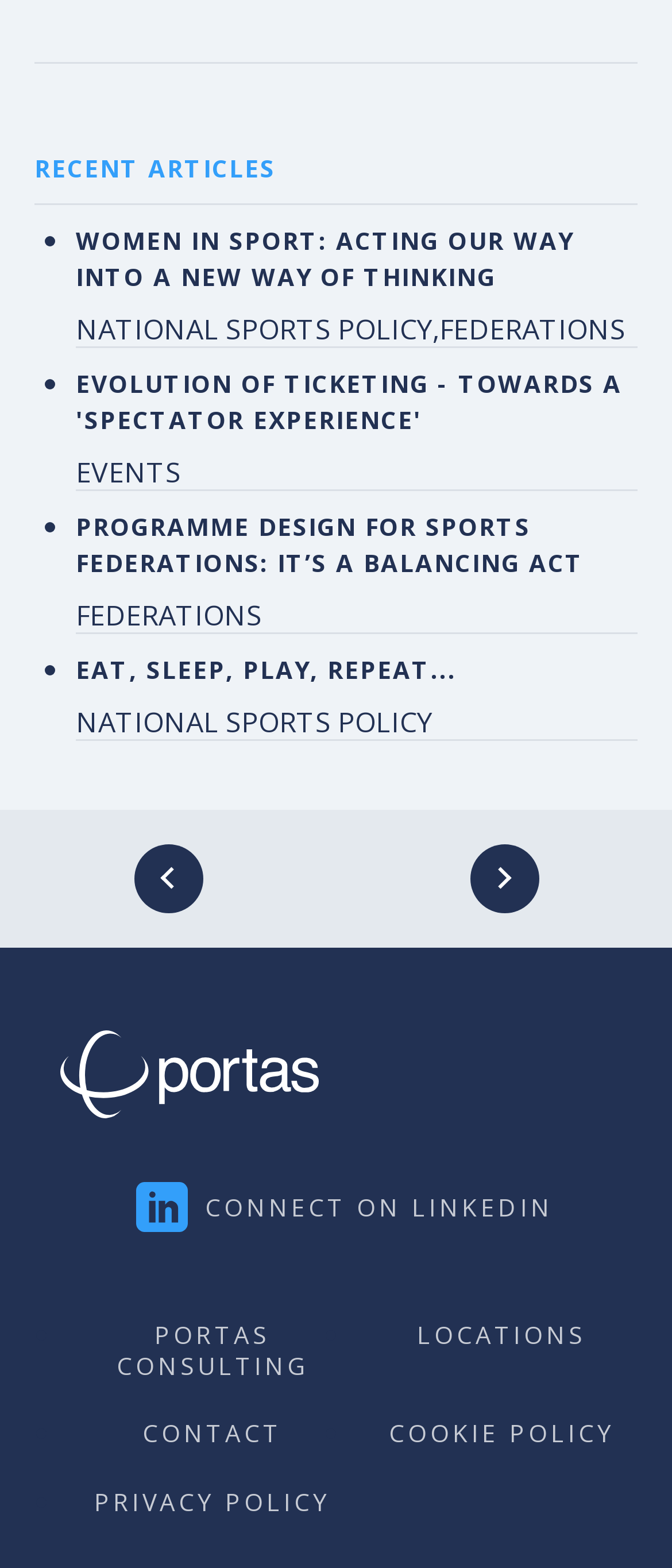What is the logo at the bottom of the page?
Provide a well-explained and detailed answer to the question.

The webpage has an image element at the bottom with the description 'Portas Logo', indicating that the logo at the bottom of the page is the Portas Logo.